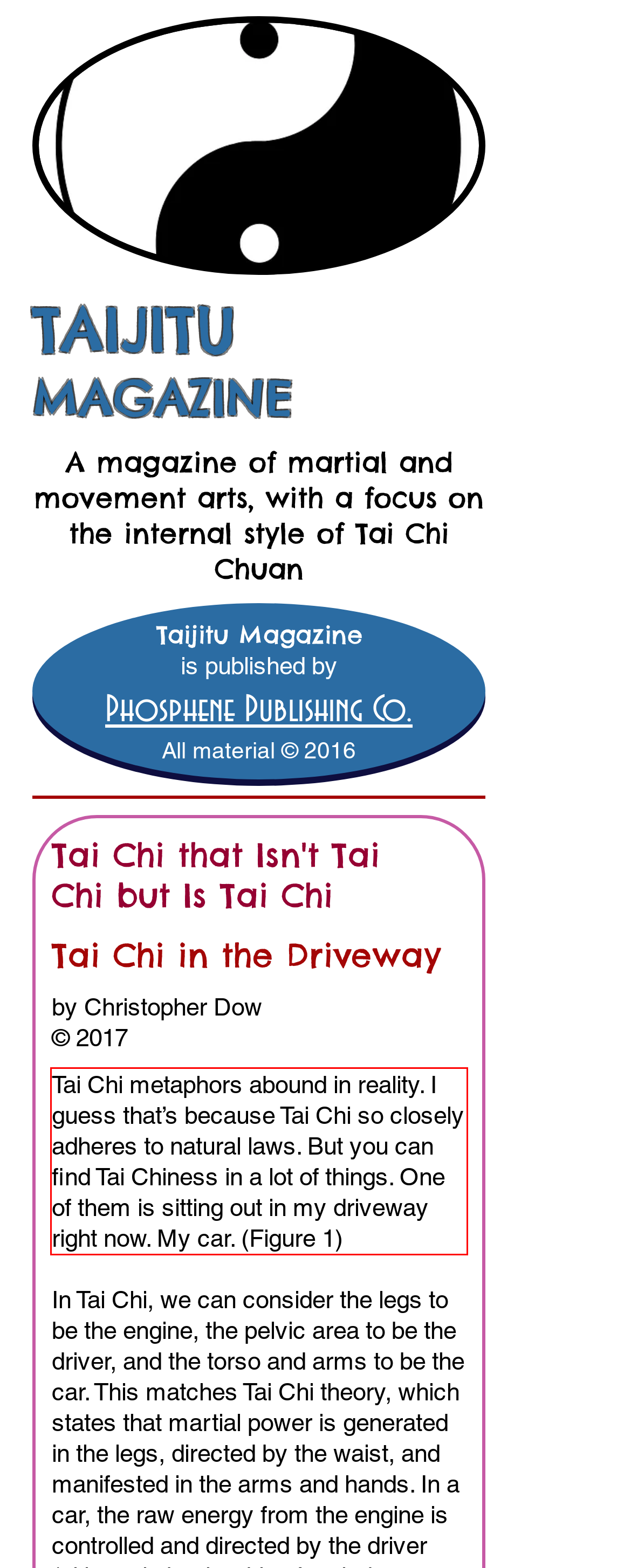The screenshot provided shows a webpage with a red bounding box. Apply OCR to the text within this red bounding box and provide the extracted content.

Tai Chi metaphors abound in reality. I guess that’s because Tai Chi so closely adheres to natural laws. But you can find Tai Chiness in a lot of things. One of them is sitting out in my driveway right now. My car. (Figure 1)